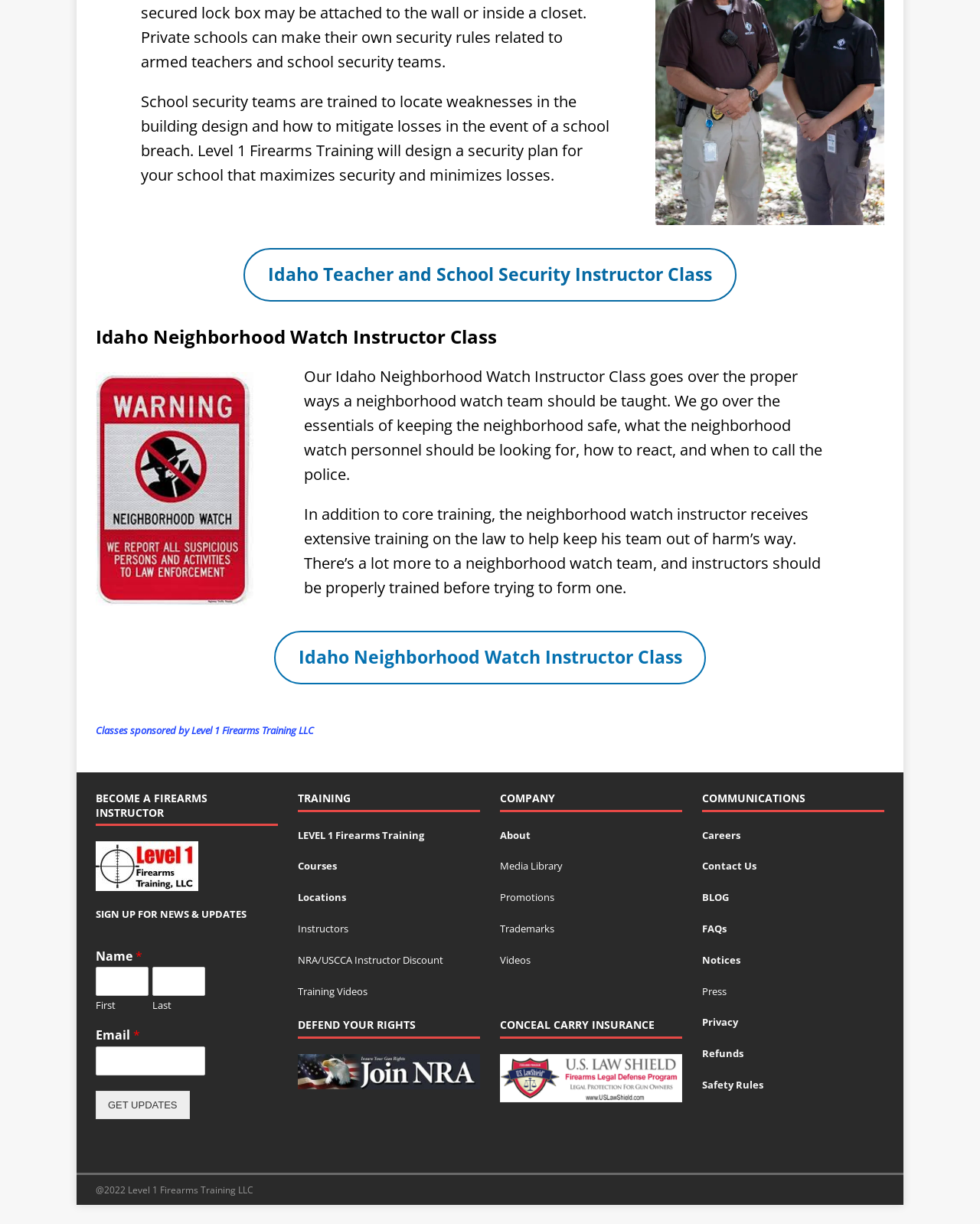What is the purpose of the Idaho Neighborhood Watch Instructor Class?
Refer to the image and provide a thorough answer to the question.

According to the webpage, the Idaho Neighborhood Watch Instructor Class is designed to teach neighborhood watch teams the proper ways to keep the neighborhood safe, what to look for, how to react, and when to call the police.